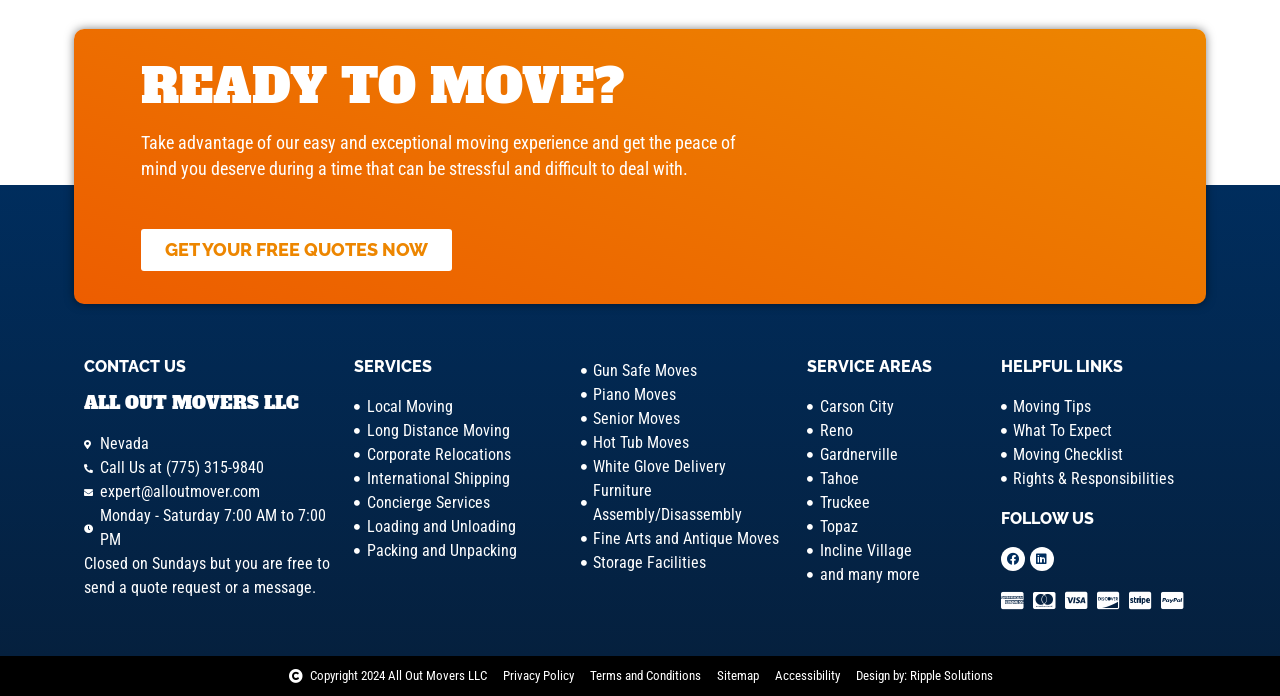Please specify the bounding box coordinates of the area that should be clicked to accomplish the following instruction: "Contact us". The coordinates should consist of four float numbers between 0 and 1, i.e., [left, top, right, bottom].

[0.066, 0.516, 0.261, 0.539]